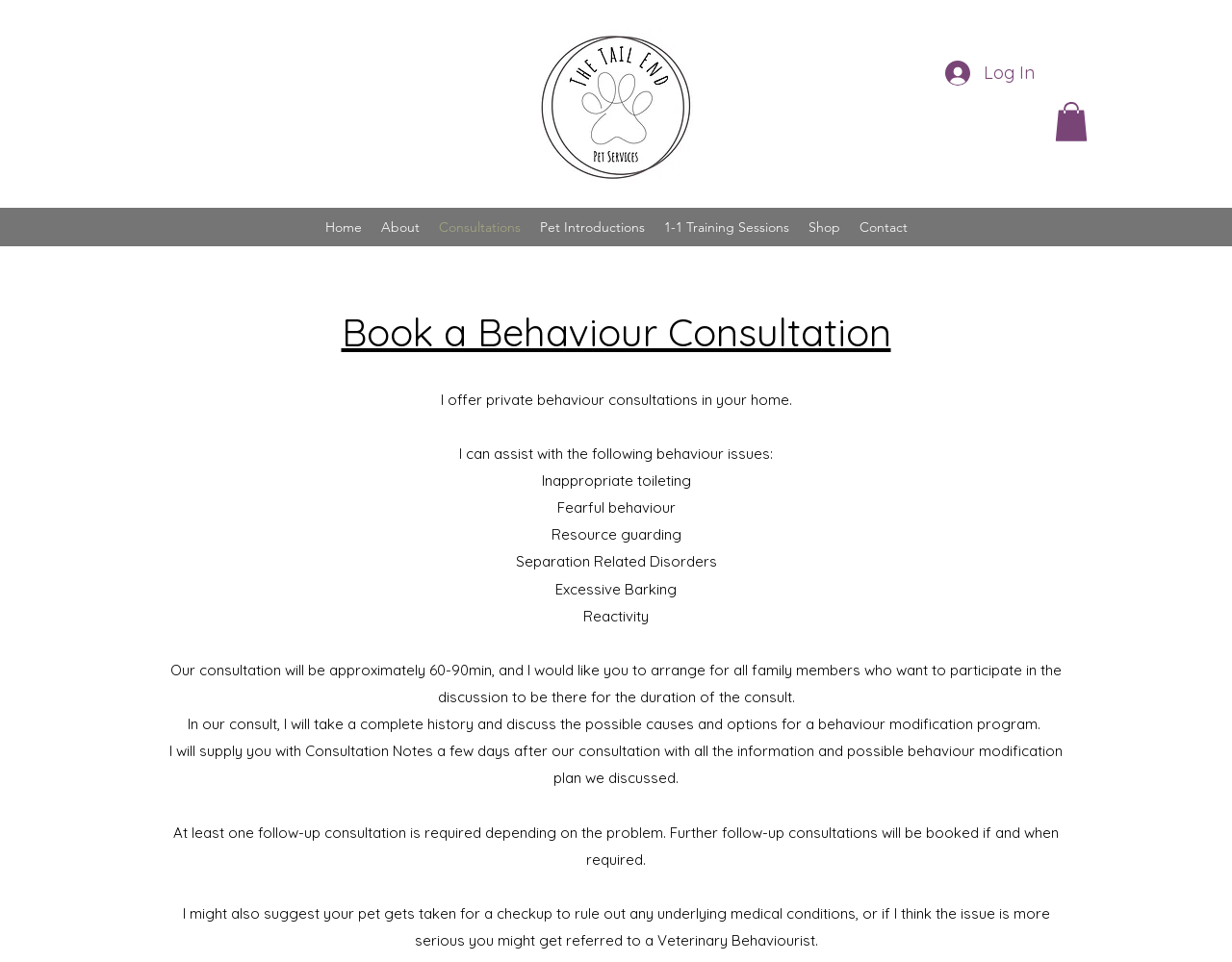What might be suggested for the pet?
Carefully analyze the image and provide a detailed answer to the question.

The consultant might suggest that the pet gets taken for a checkup to rule out any underlying medical conditions, or if the issue is more serious, the pet might be referred to a Veterinary Behaviourist.